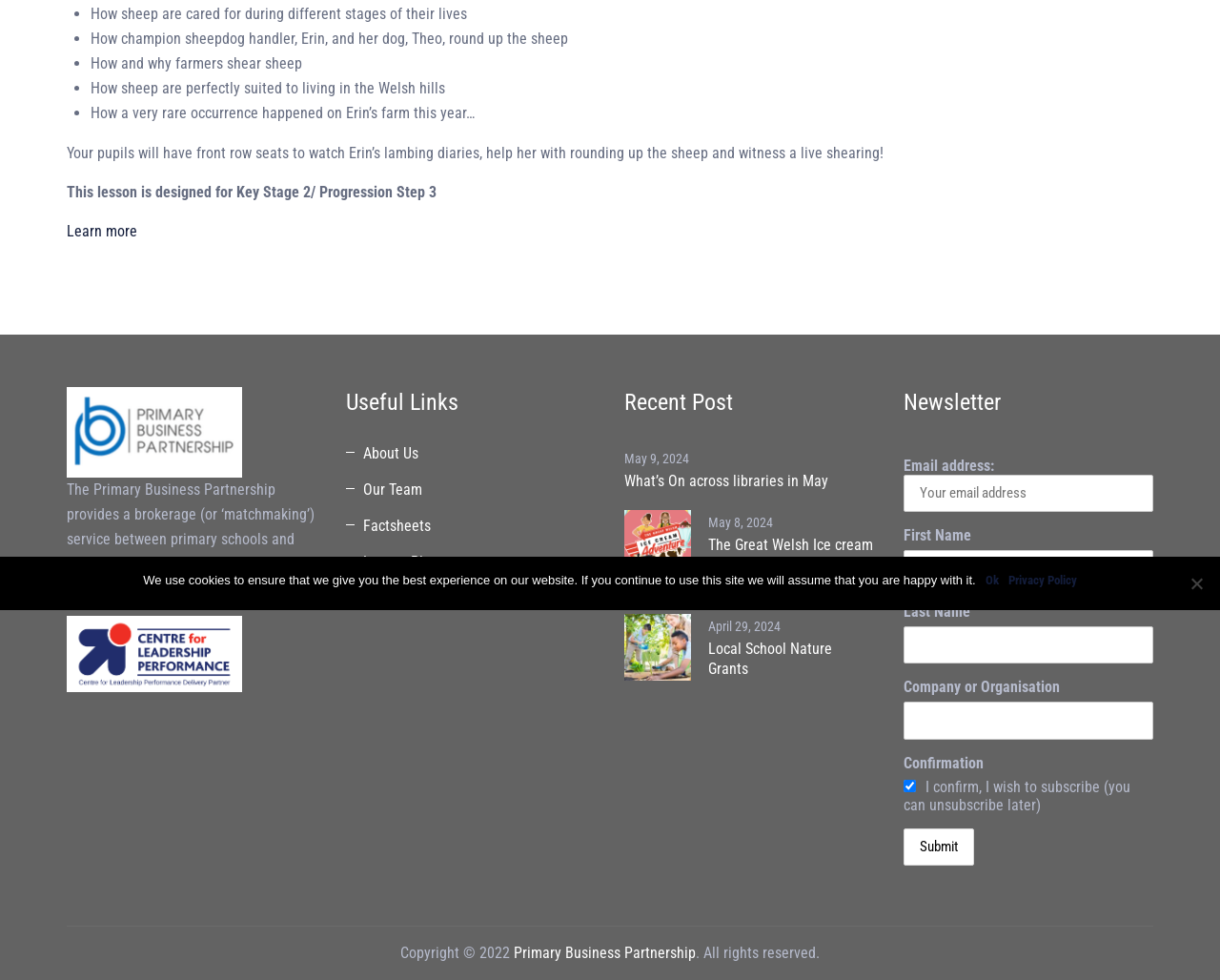Locate the bounding box of the UI element described in the following text: "Top".

None